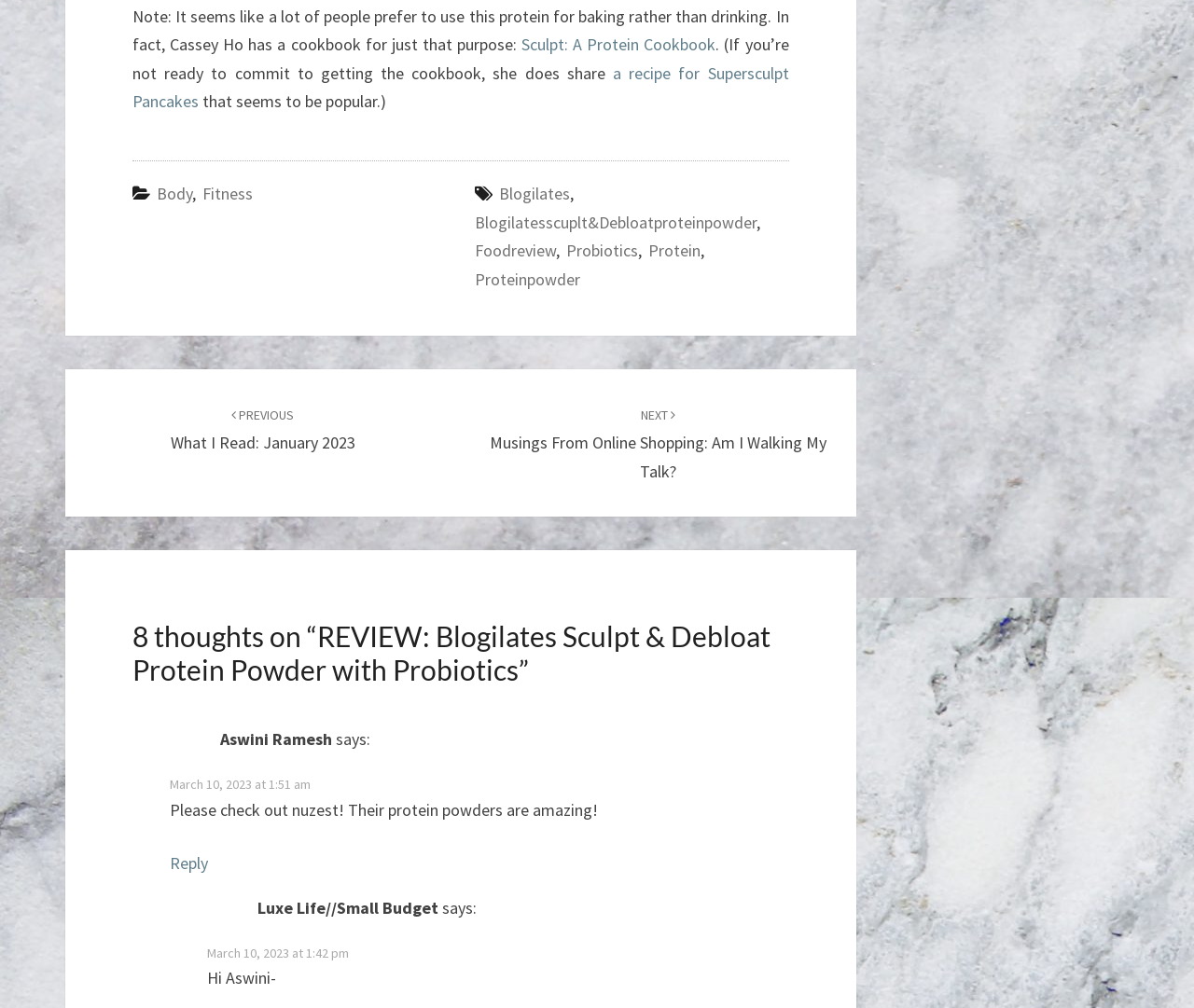Locate the bounding box coordinates of the clickable element to fulfill the following instruction: "Click on the link to Sculpt: A Protein Cookbook". Provide the coordinates as four float numbers between 0 and 1 in the format [left, top, right, bottom].

[0.437, 0.034, 0.599, 0.055]